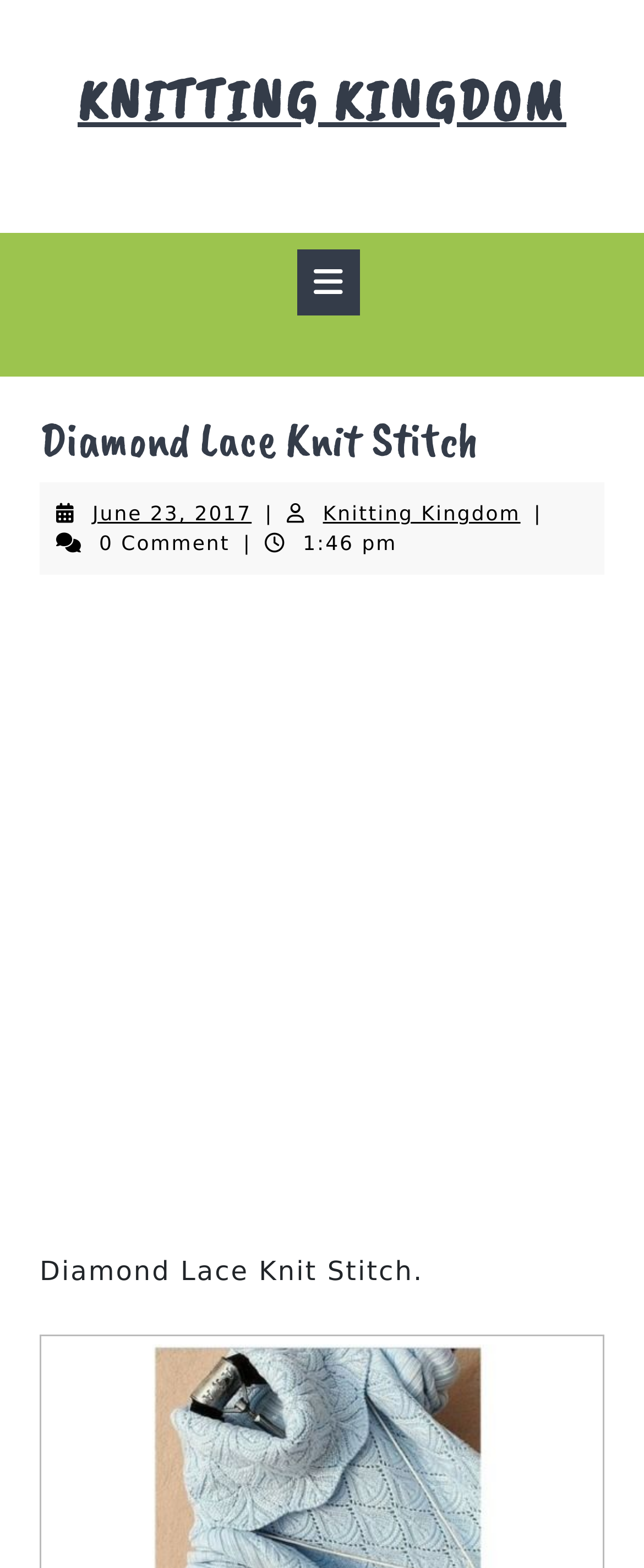Is the knitting pattern part of a website or blog?
Based on the image, answer the question with as much detail as possible.

The question can be answered by looking at the link element on the webpage, which contains the text 'Knitting Kingdom'. This text is likely to be the name of a website or blog, and the presence of this link suggests that the knitting pattern is part of this website or blog.